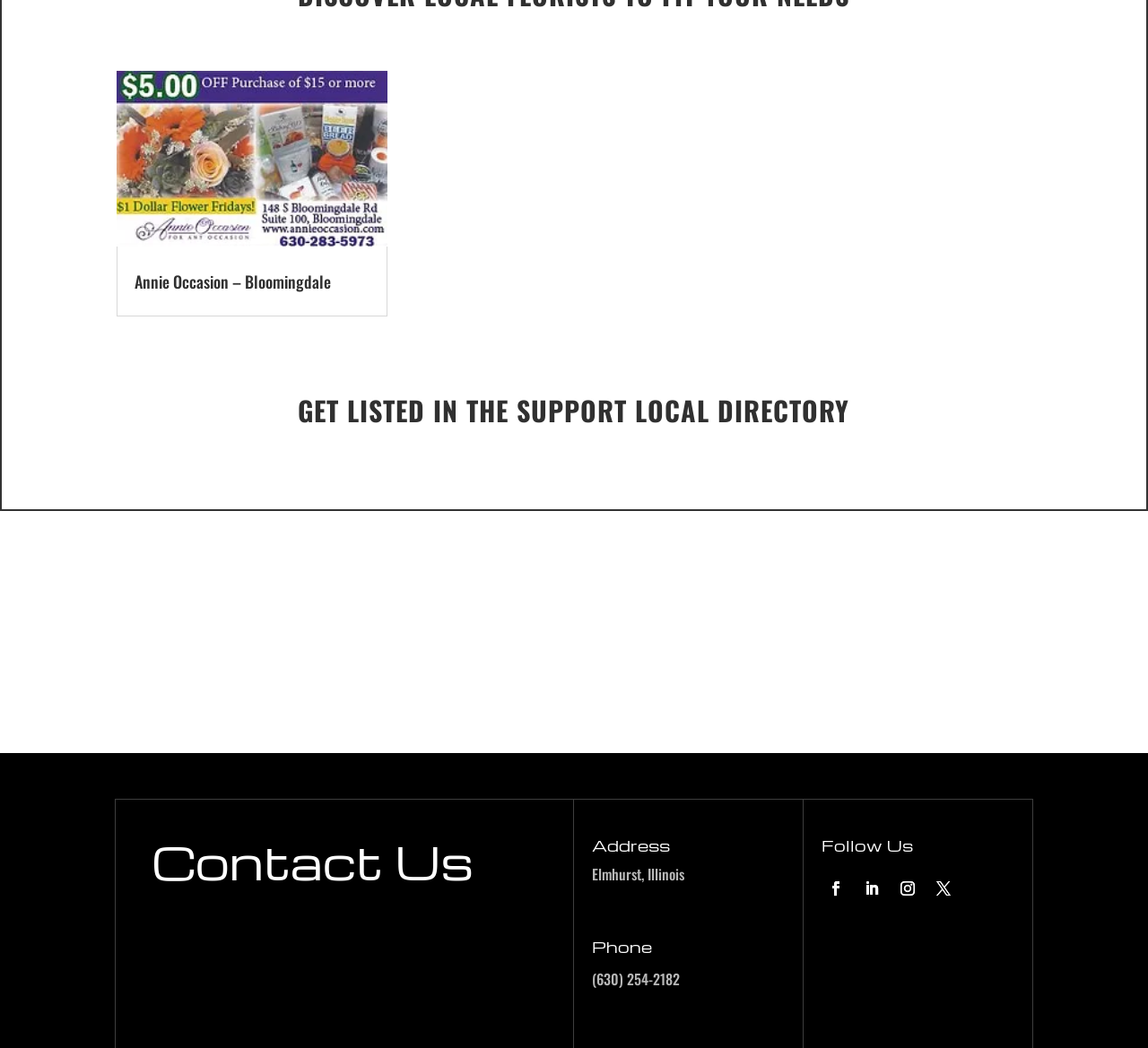Locate the bounding box of the UI element described in the following text: "Follow".

[0.715, 0.834, 0.74, 0.861]